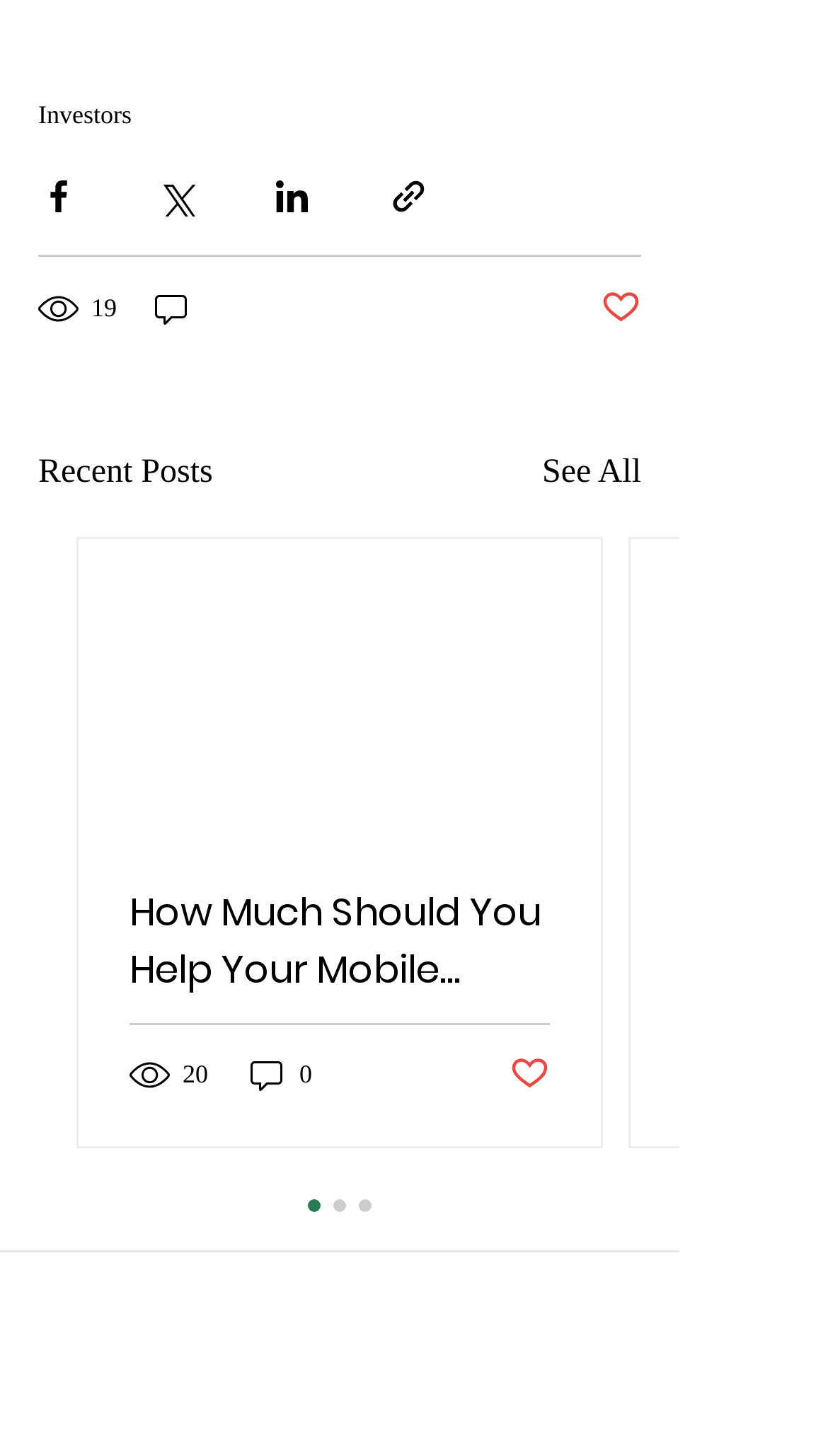Find the bounding box coordinates of the clickable area that will achieve the following instruction: "Share via link".

[0.469, 0.12, 0.518, 0.148]